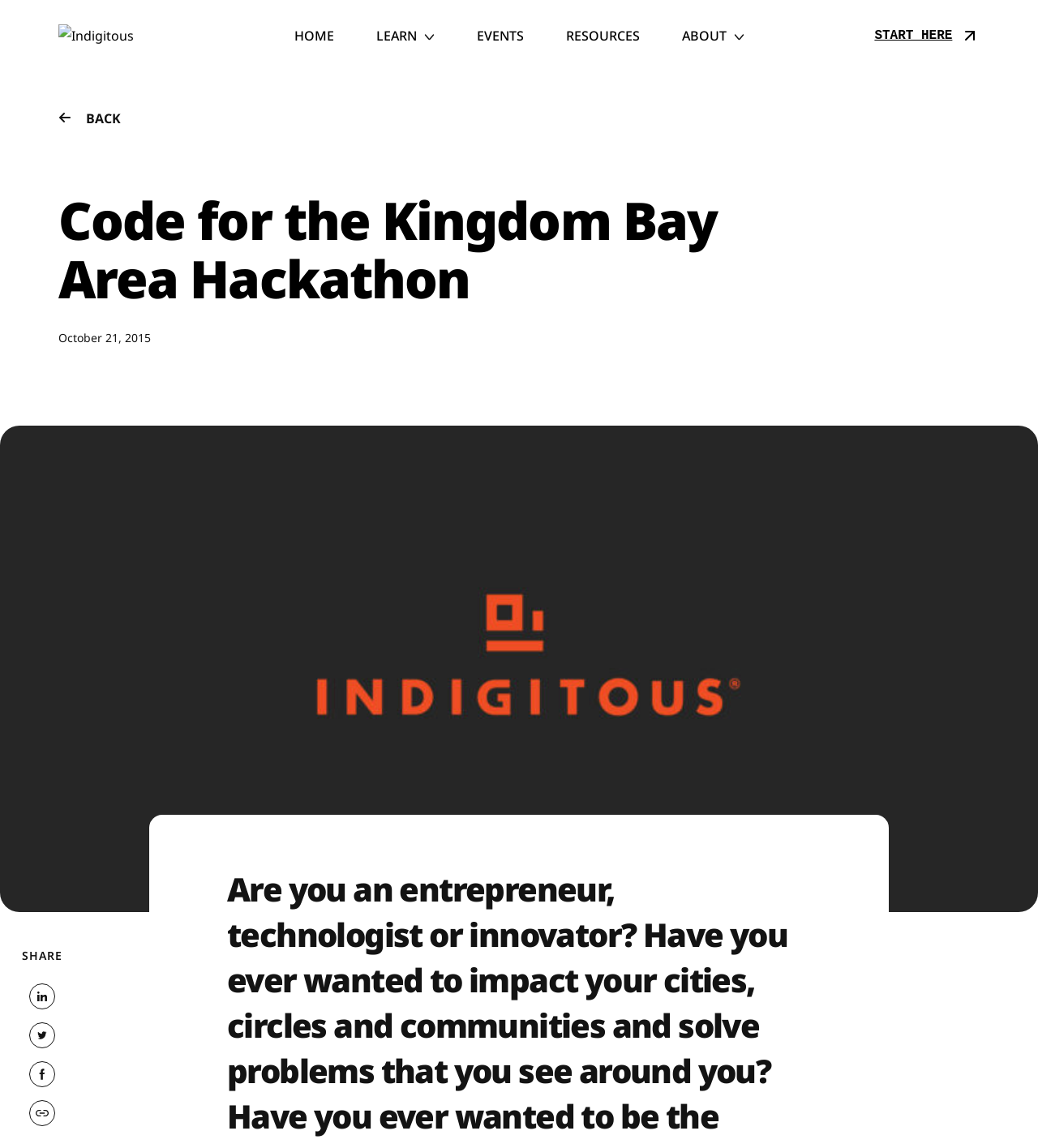What is the name of the organization?
Answer with a single word or phrase by referring to the visual content.

Indigitous